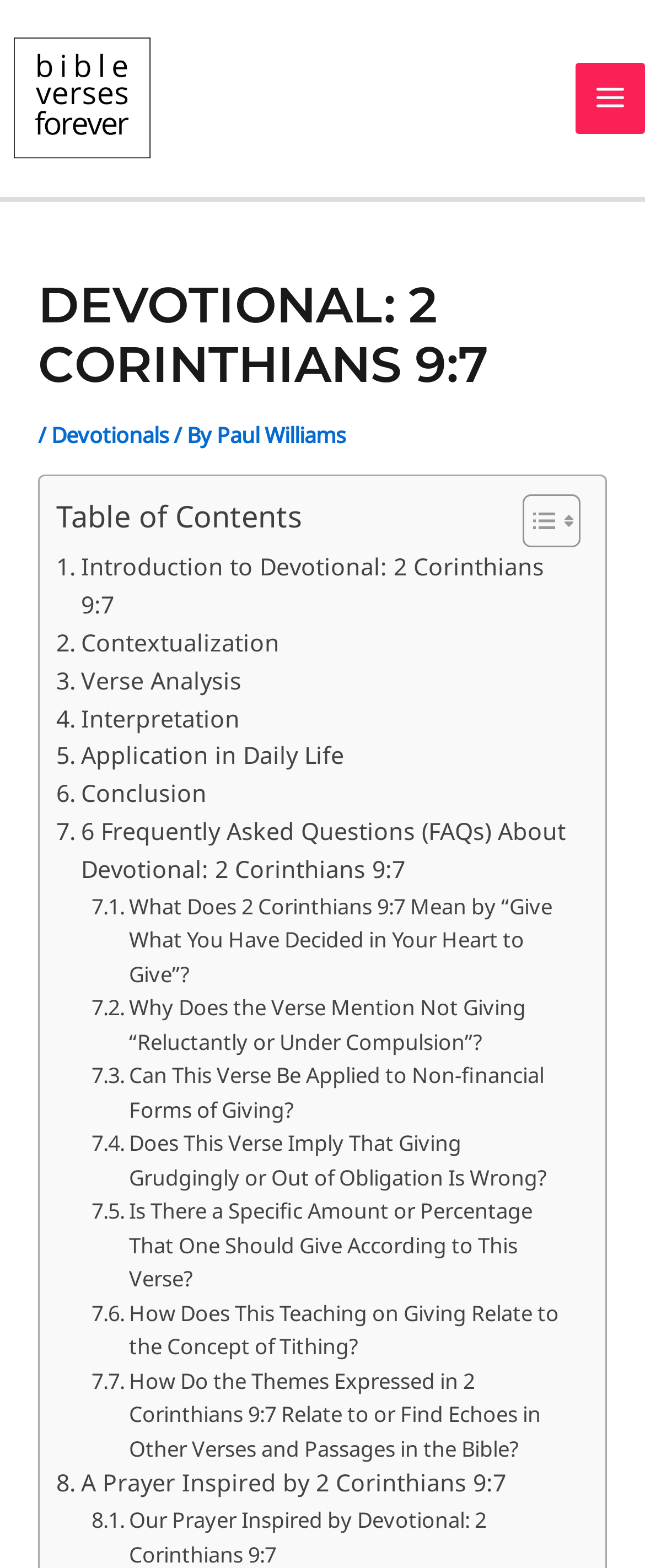Find the UI element described as: "Application in Daily Life" and predict its bounding box coordinates. Ensure the coordinates are four float numbers between 0 and 1, [left, top, right, bottom].

[0.087, 0.471, 0.533, 0.495]